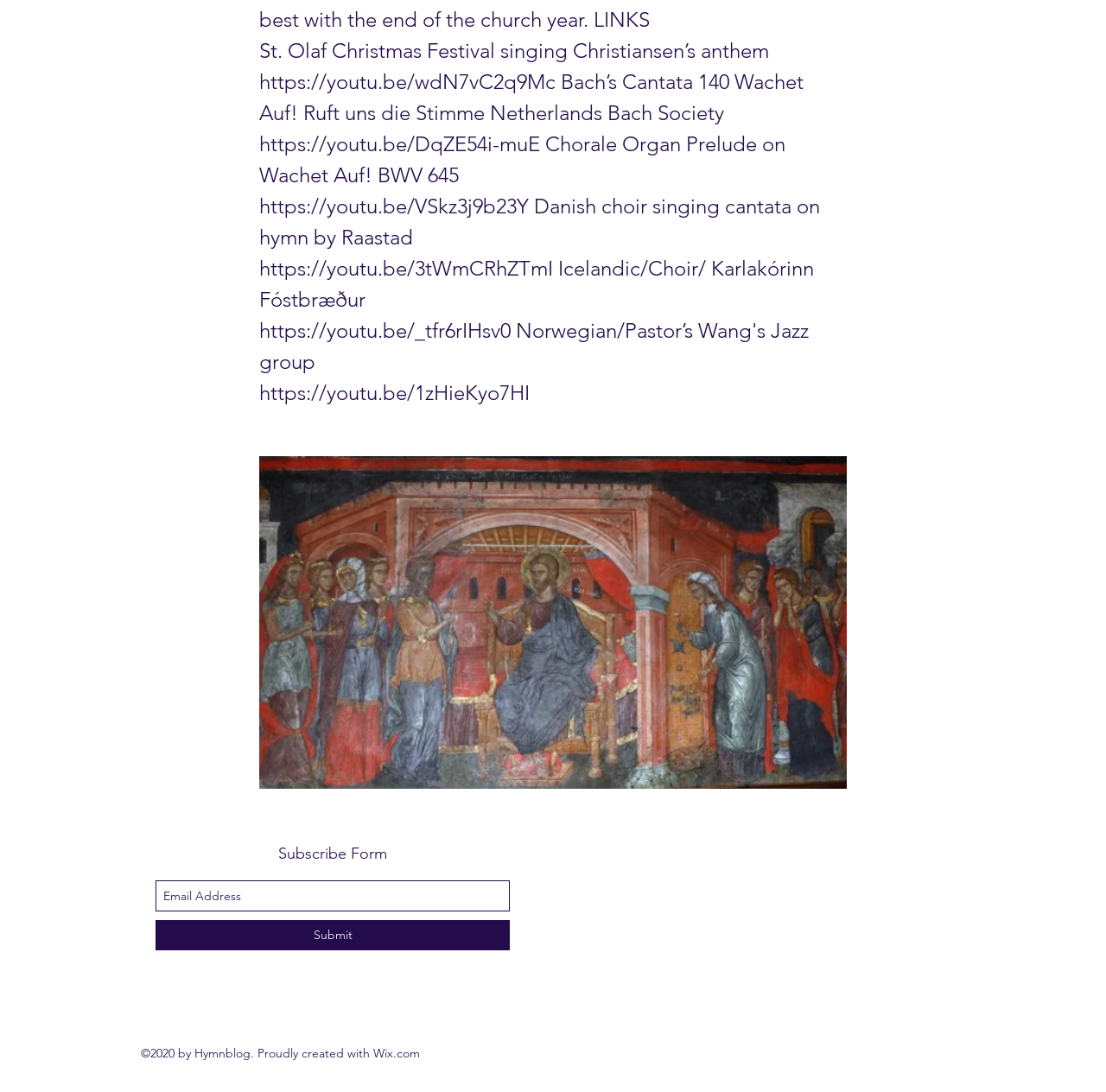Please locate the bounding box coordinates of the element that should be clicked to achieve the given instruction: "Read the previous post".

None